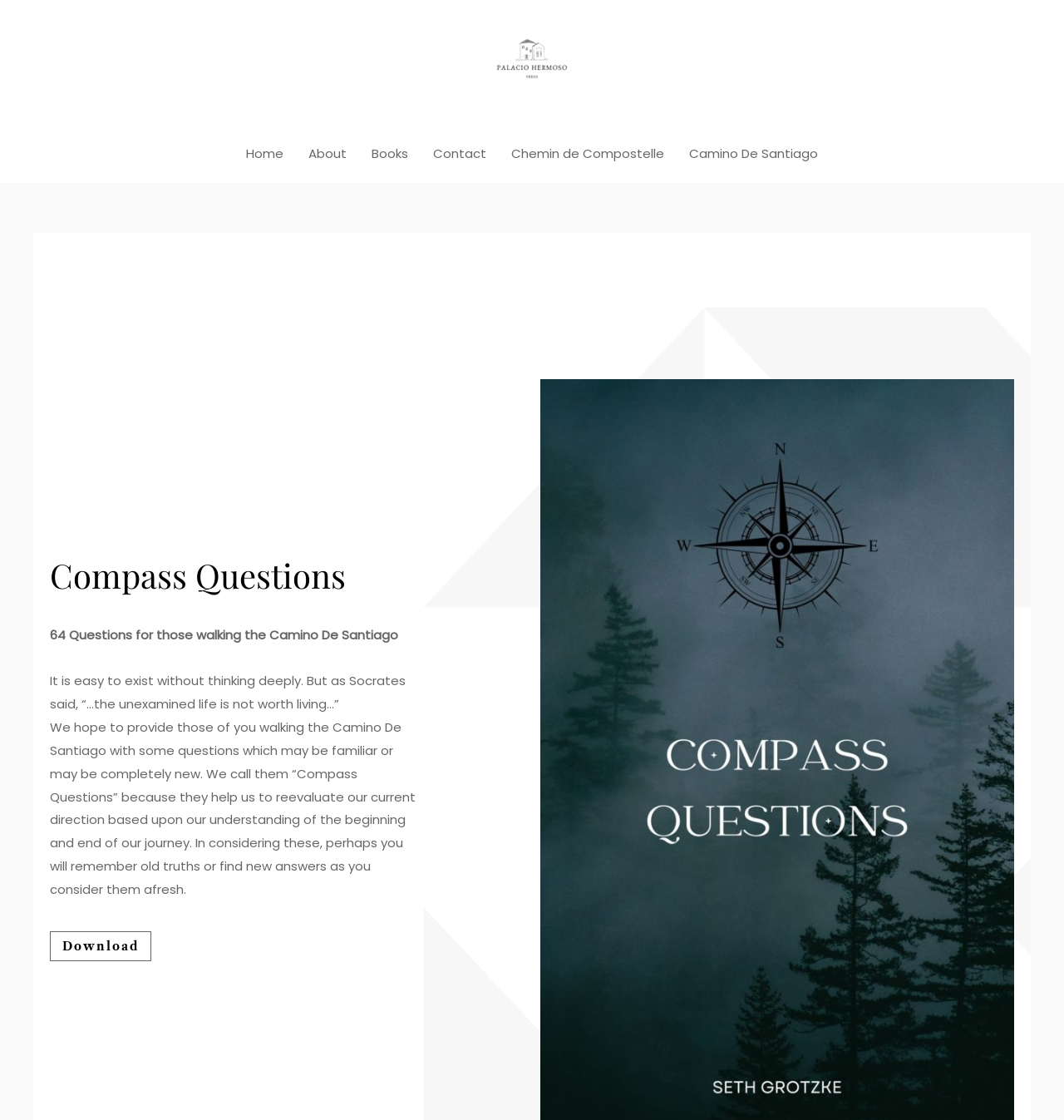Respond to the following question with a brief word or phrase:
What is the name of the website?

Palacio Hermoso Press